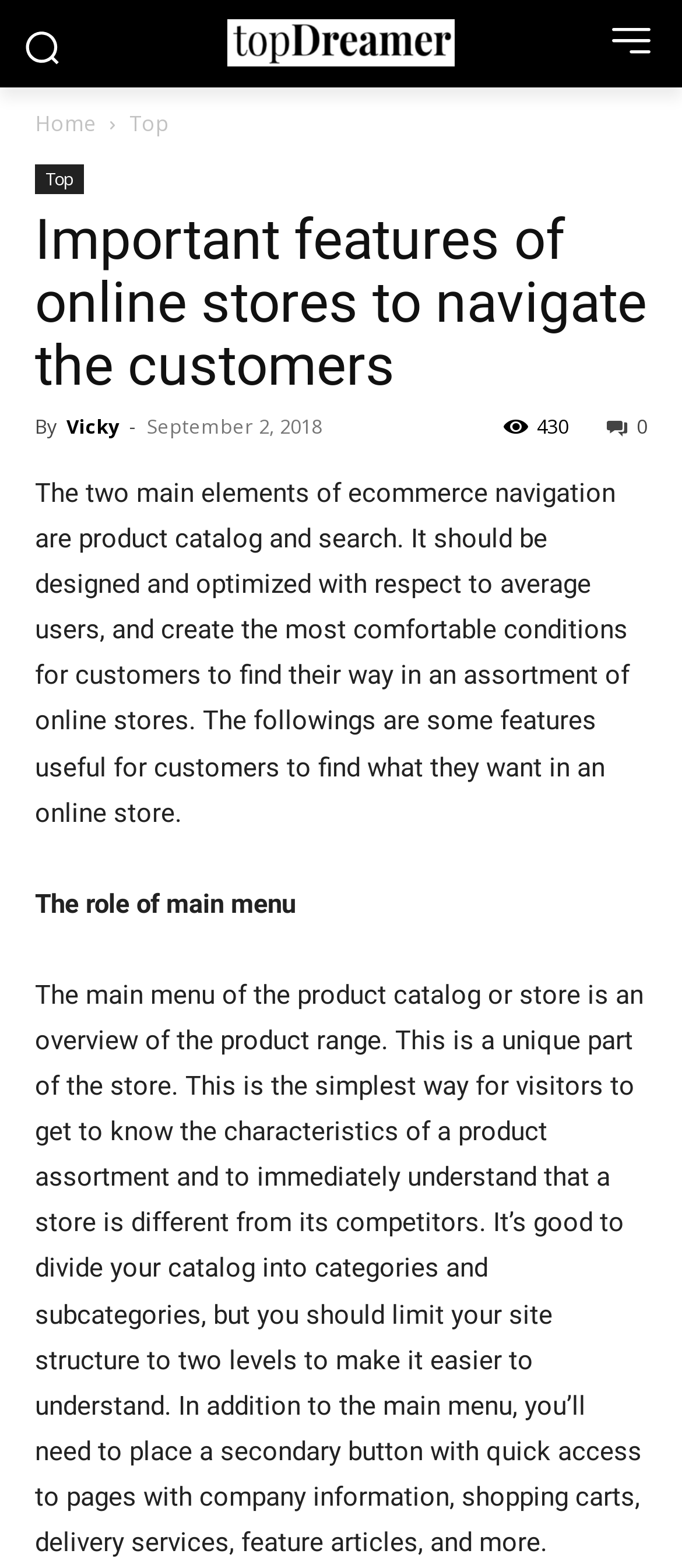Use the information in the screenshot to answer the question comprehensively: How many levels of site structure are recommended?

The article recommends dividing the product catalog into categories and subcategories, but limiting the site structure to two levels to make it easier to understand.